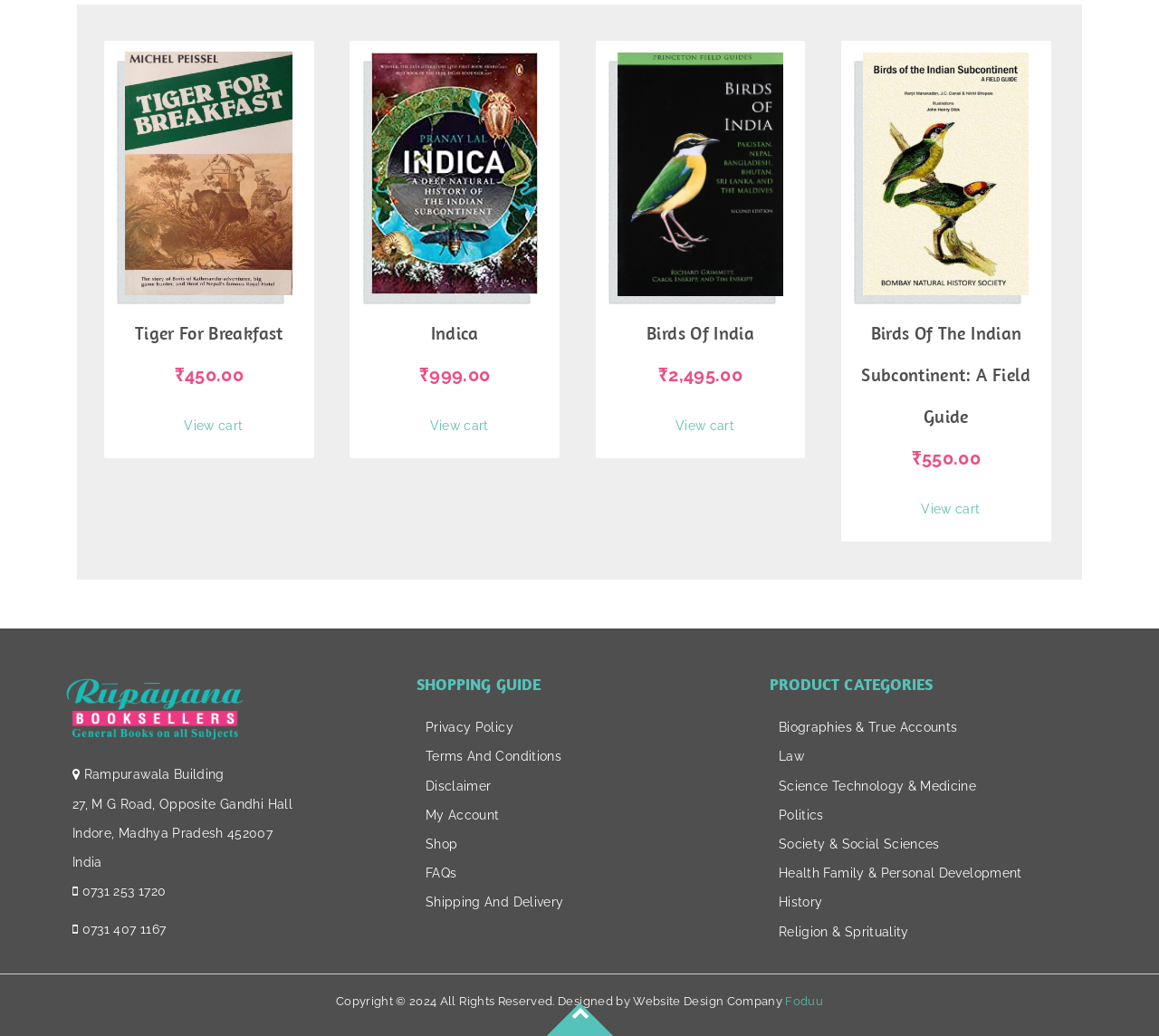Pinpoint the bounding box coordinates of the element you need to click to execute the following instruction: "Search for something". The bounding box should be represented by four float numbers between 0 and 1, in the format [left, top, right, bottom].

None